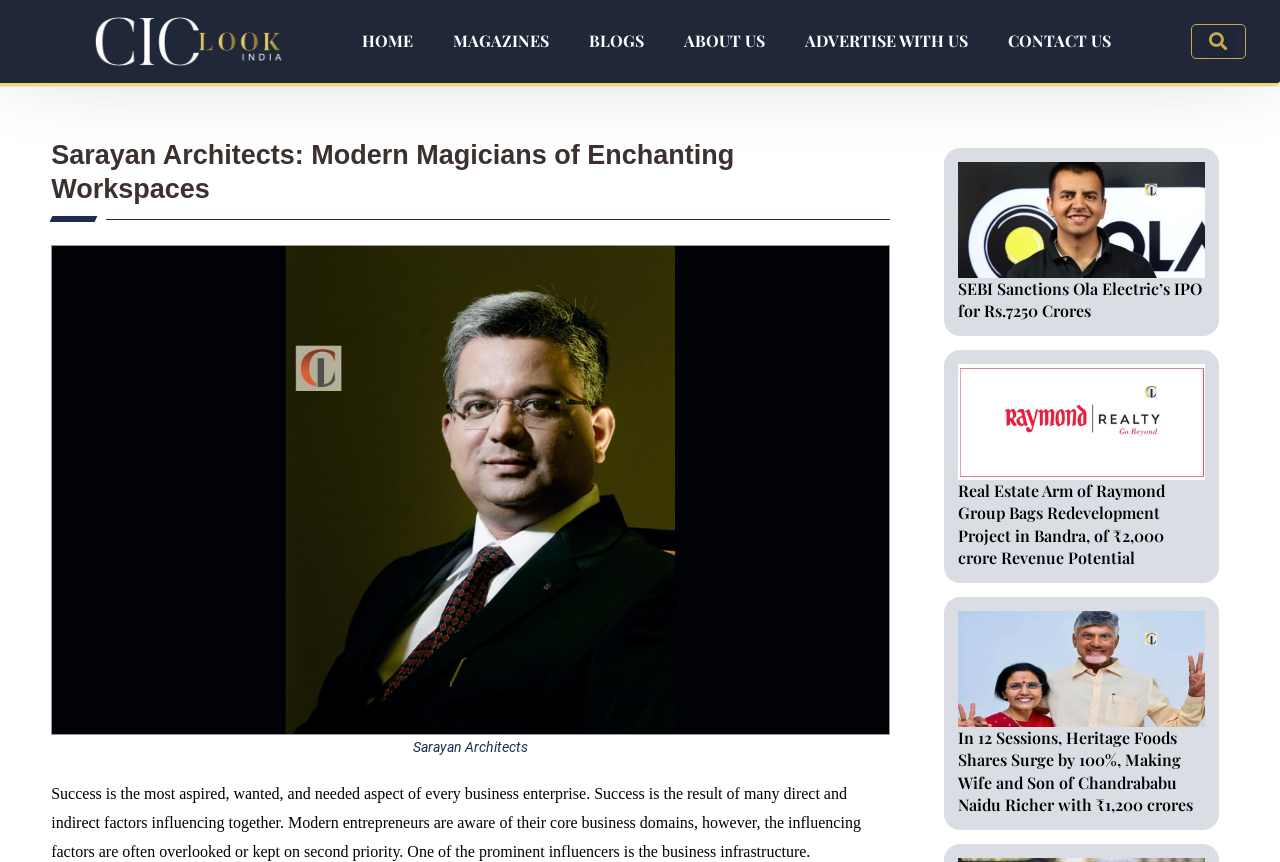What is the topic of the first article?
Examine the screenshot and reply with a single word or phrase.

Ola Electric